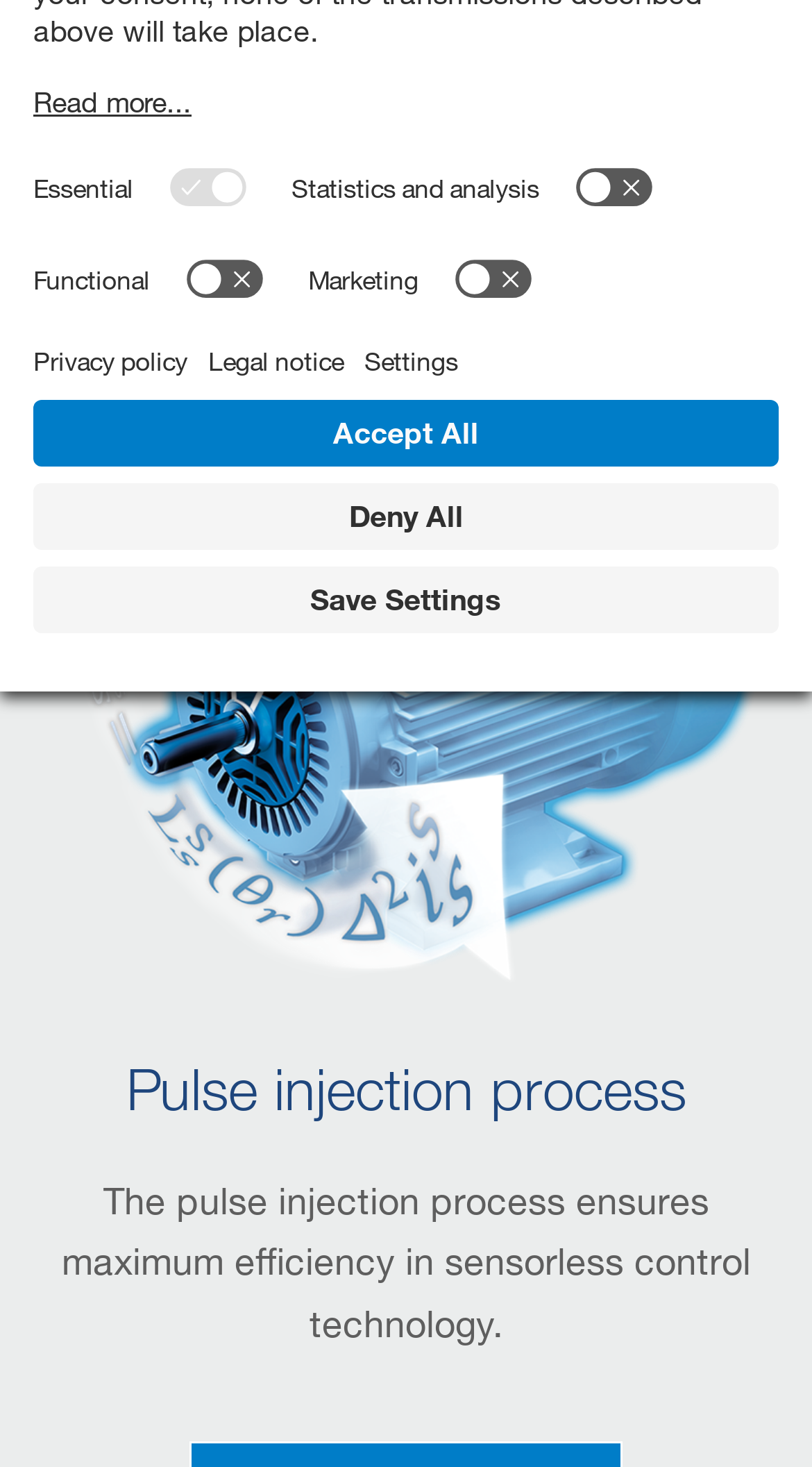Based on the element description: "Pulse injection process", identify the bounding box coordinates for this UI element. The coordinates must be four float numbers between 0 and 1, listed as [left, top, right, bottom].

[0.038, 0.718, 0.962, 0.766]